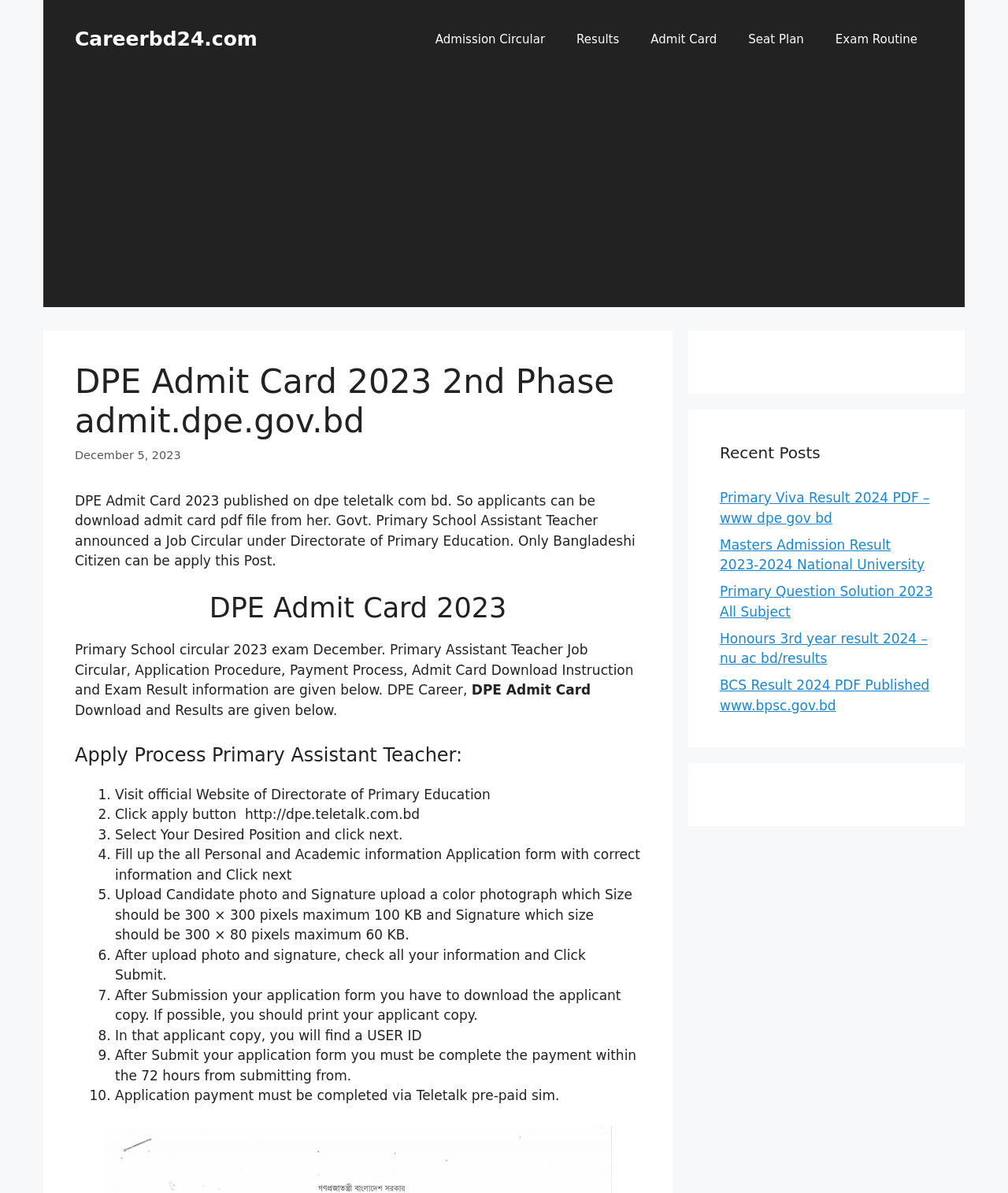How can the application payment be completed?
Could you answer the question in a detailed manner, providing as much information as possible?

The webpage instructs candidates to complete the payment within 72 hours of submitting the application form, and the payment can be made using a Teletalk pre-paid sim.